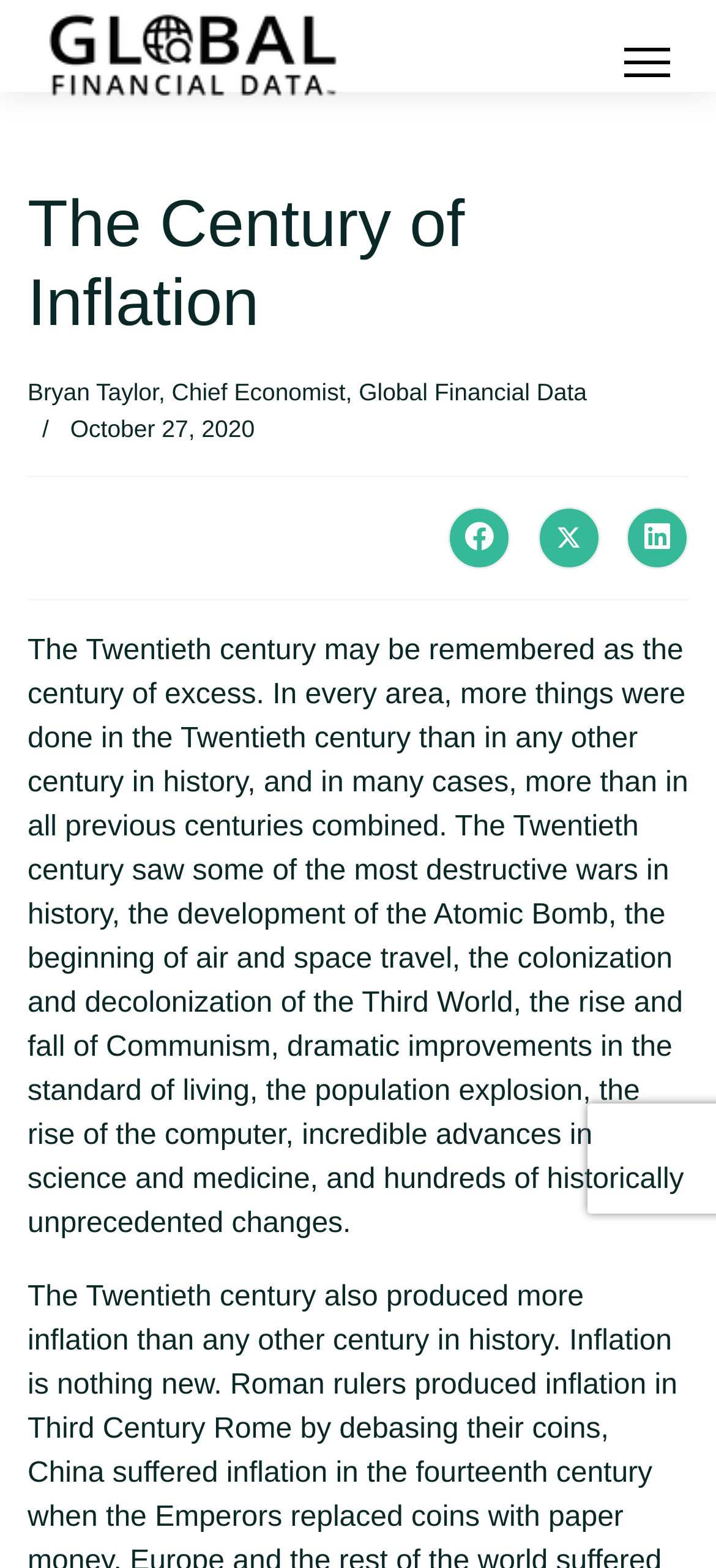Is there a link to Facebook?
Please provide a single word or phrase as your answer based on the screenshot.

Yes